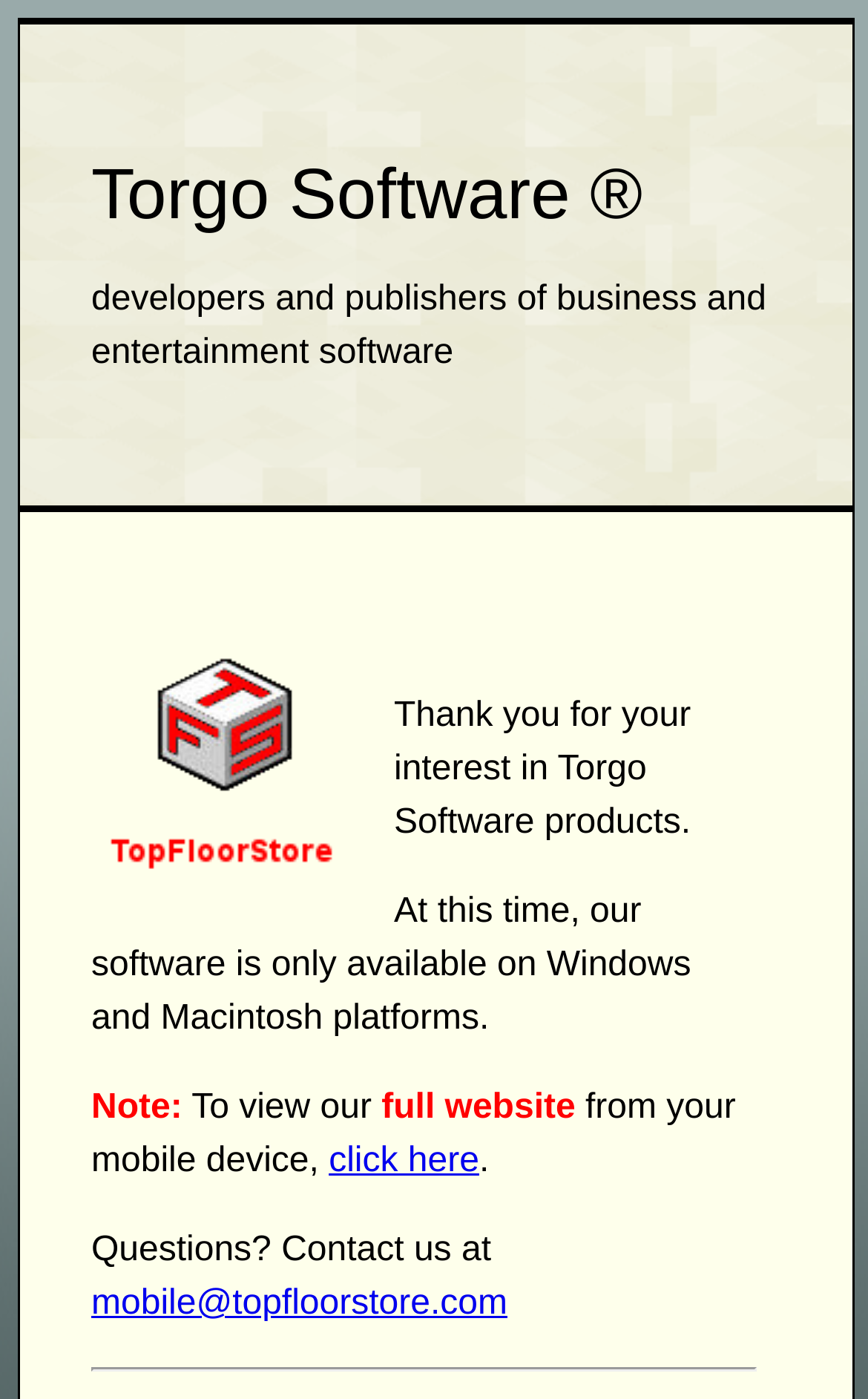Please look at the image and answer the question with a detailed explanation: How can users contact the company with questions?

The webpage provides an email address, 'mobile@topfloorstore.com', where users can contact the company with questions, as stated in the static text element 'Questions? Contact us at'.